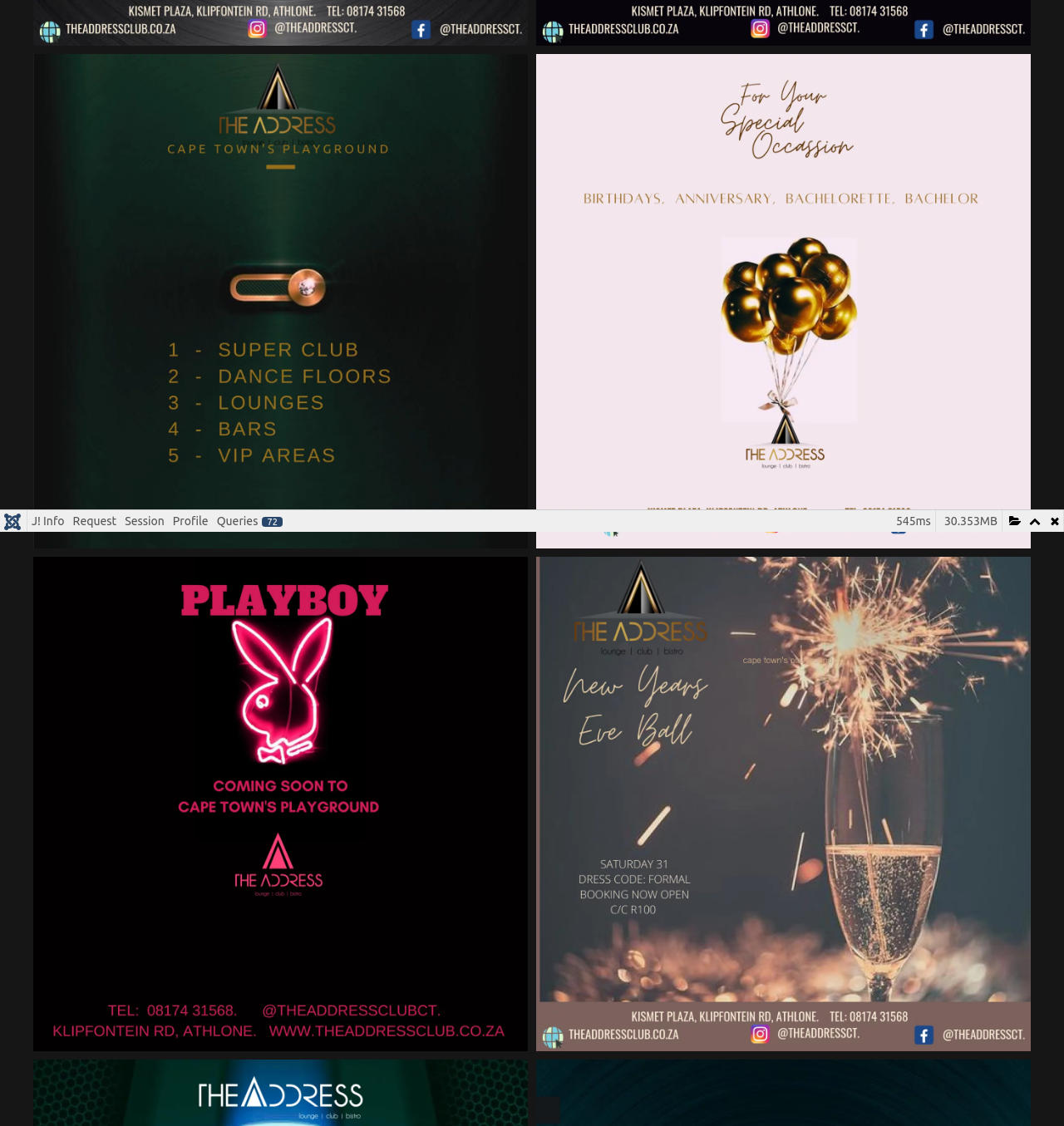Using the given element description, provide the bounding box coordinates (top-left x, top-left y, bottom-right x, bottom-right y) for the corresponding UI element in the screenshot: parent_node: J! Info

[0.0, 0.453, 0.026, 0.472]